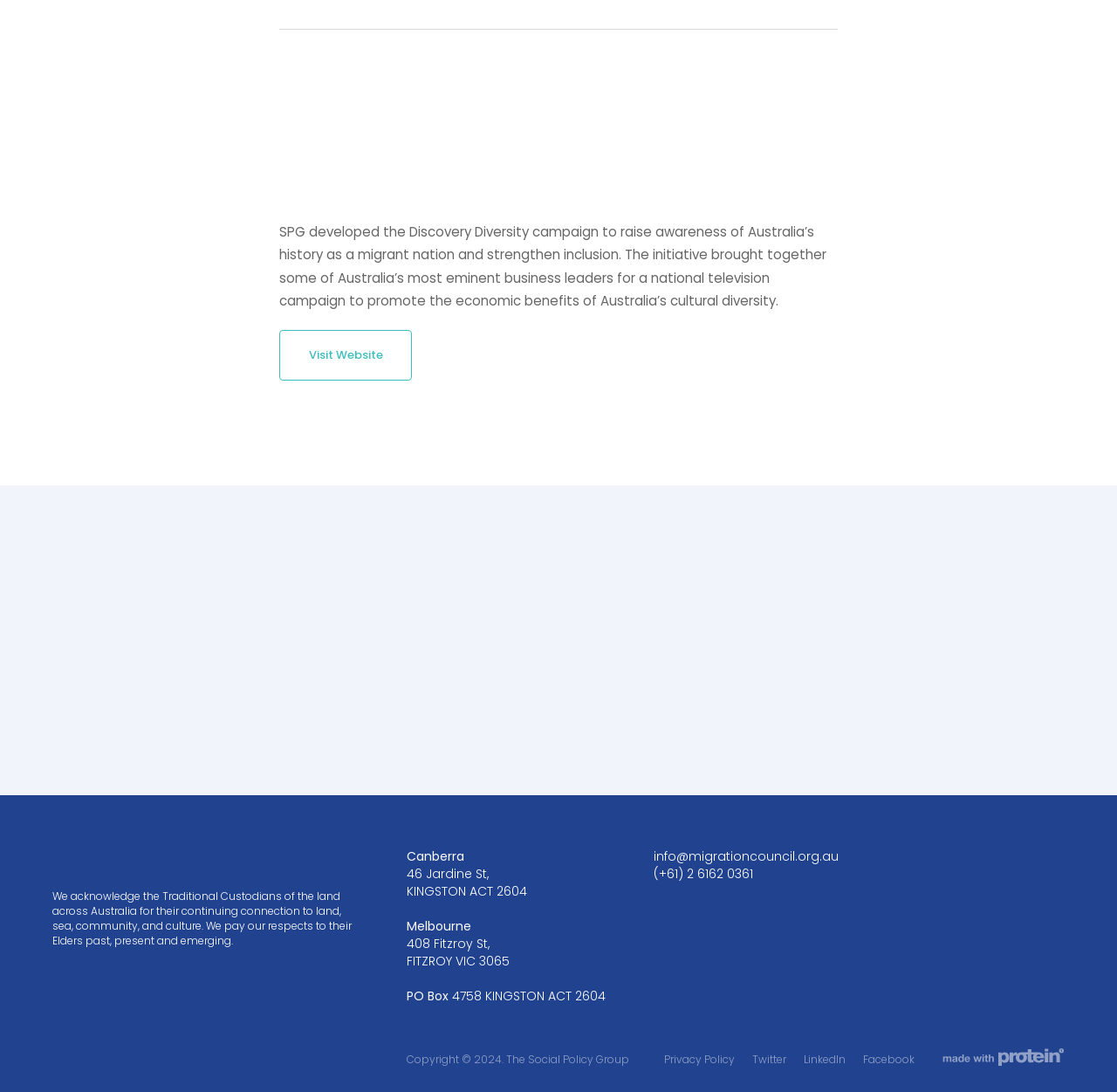Using the provided element description "Dream Lake", determine the bounding box coordinates of the UI element.

None